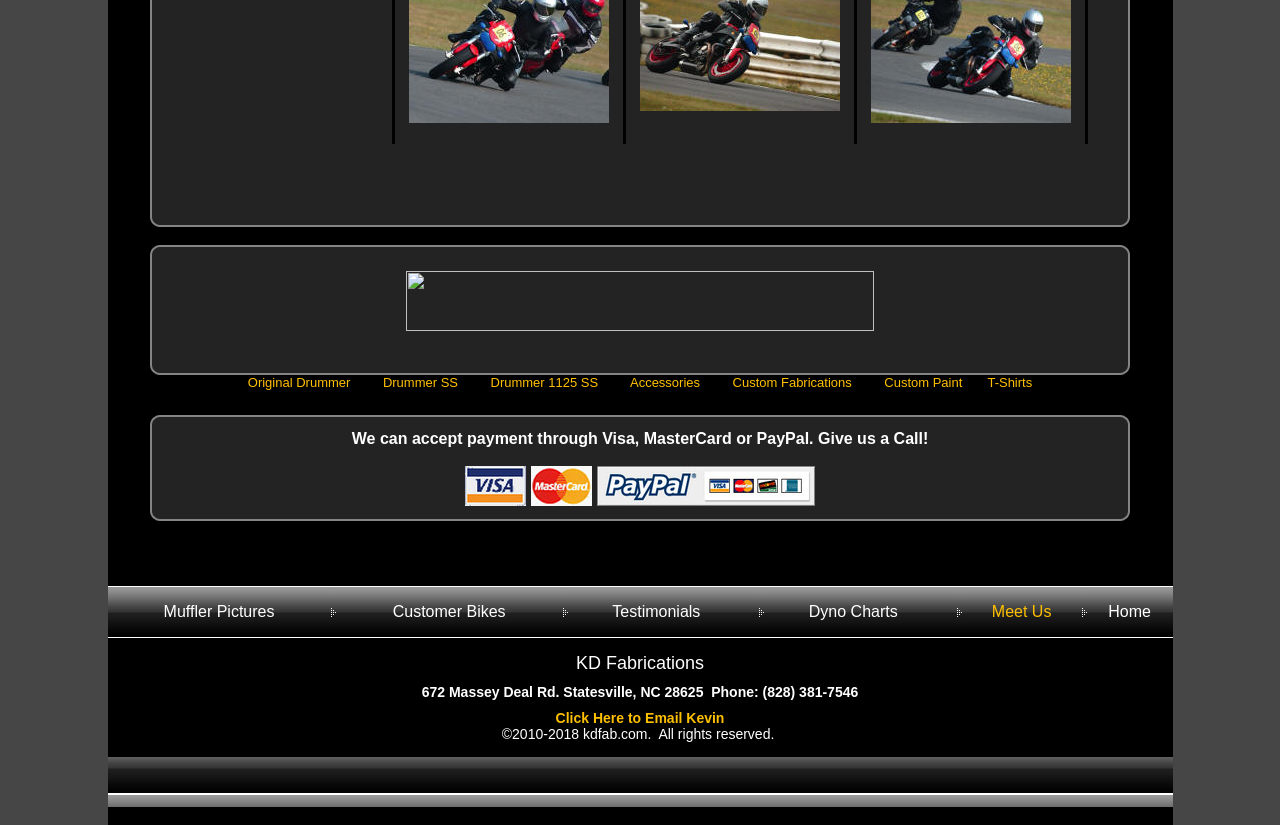Determine the bounding box coordinates for the area that should be clicked to carry out the following instruction: "Click on Custom Paint".

[0.691, 0.455, 0.752, 0.473]